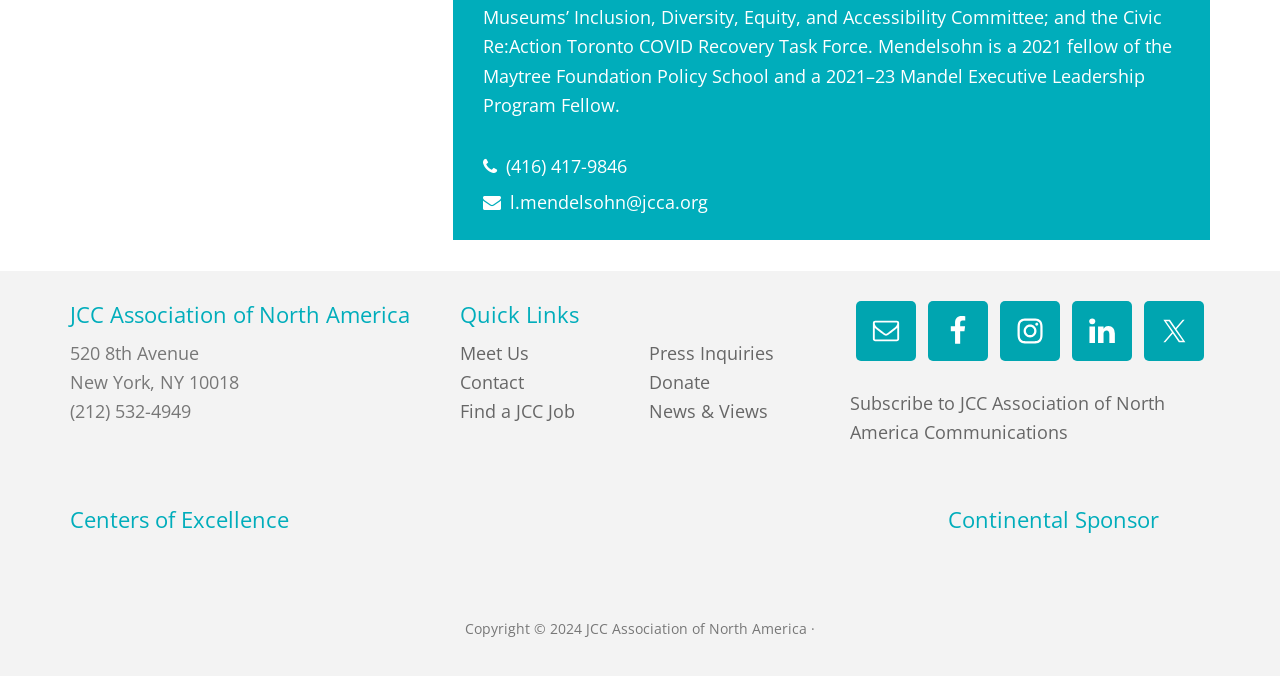Determine the bounding box coordinates (top-left x, top-left y, bottom-right x, bottom-right y) of the UI element described in the following text: Find a JCC Job

[0.359, 0.59, 0.449, 0.626]